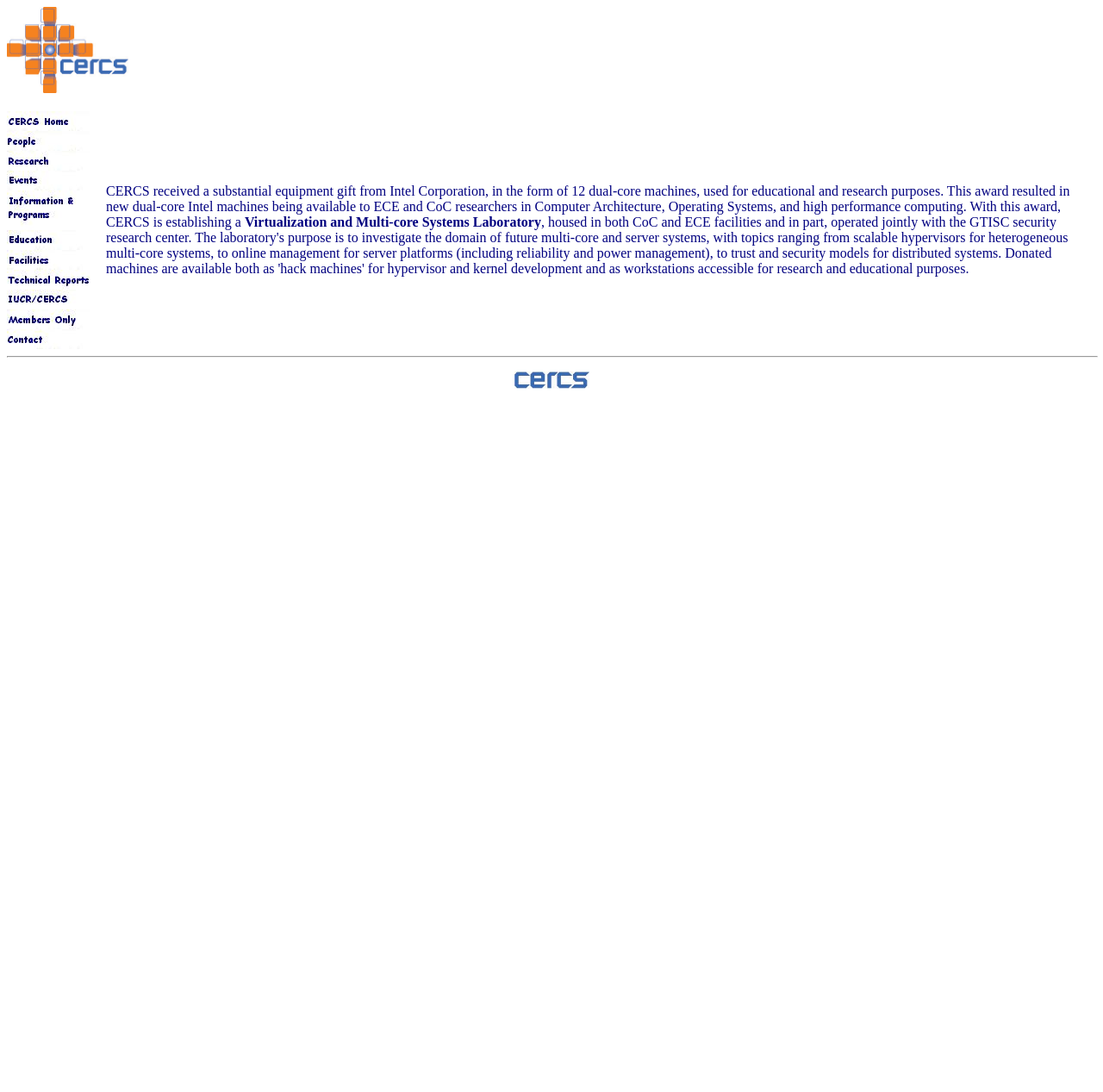With reference to the image, please provide a detailed answer to the following question: What is the purpose of the Virtualization and Multi-core Systems Laboratory?

The purpose of the Virtualization and Multi-core Systems Laboratory can be found in the paragraph of text on the webpage, which states that the laboratory's purpose is to investigate the domain of future multi-core and server systems, with topics ranging from scalable hypervisors for heterogeneous multi-core systems, to online management for server platforms, to trust and security models for distributed systems.